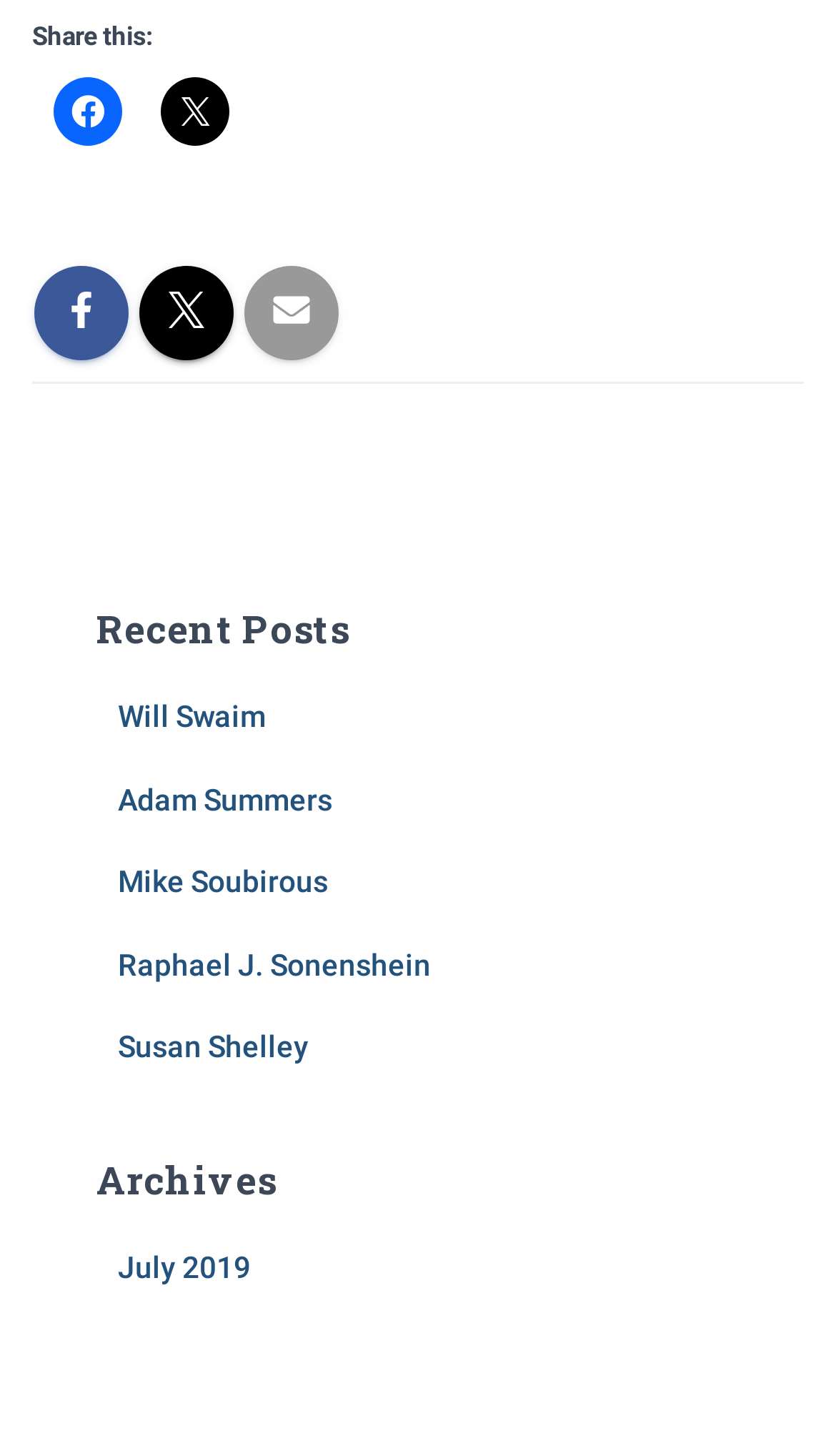Please provide the bounding box coordinates for the UI element as described: "Mike Soubirous". The coordinates must be four floats between 0 and 1, represented as [left, top, right, bottom].

[0.141, 0.594, 0.392, 0.617]